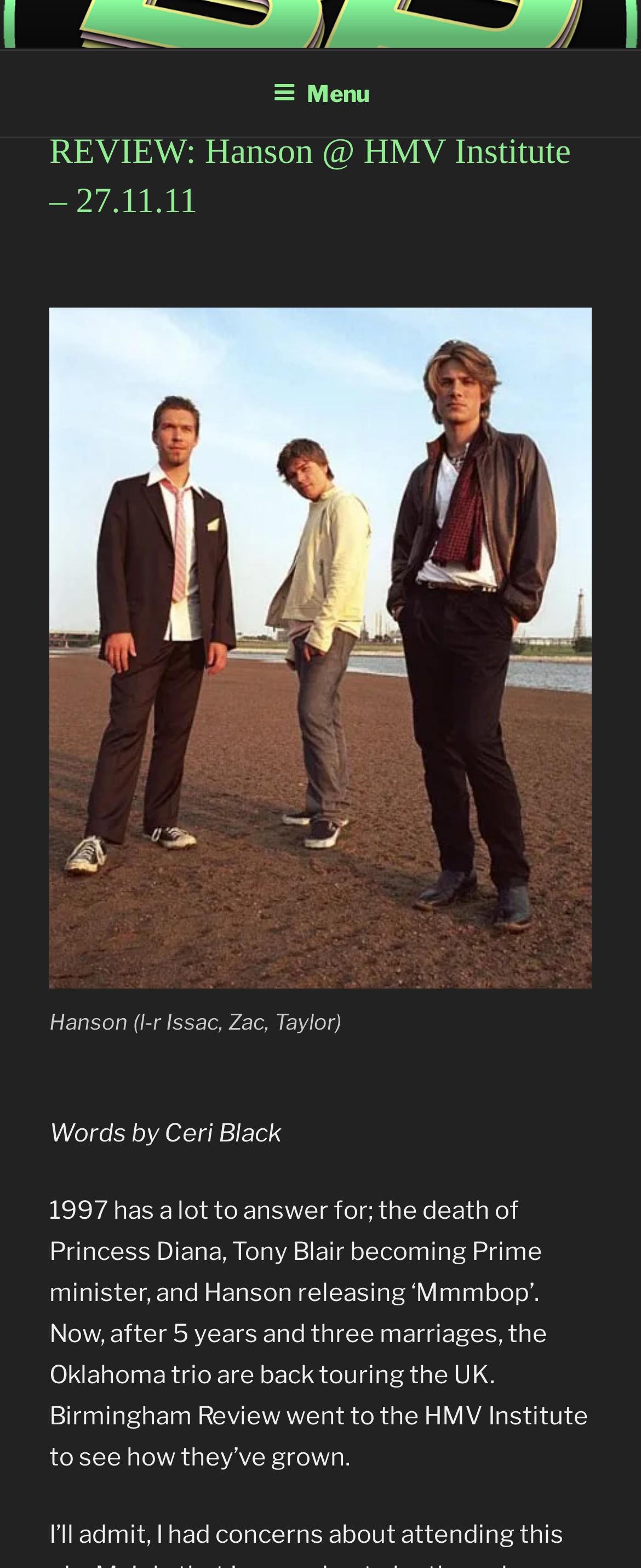What is the name of the song released by Hanson in 1997?
Answer the question with as much detail as you can, using the image as a reference.

The song released by Hanson in 1997 is mentioned in the text '1997 has a lot to answer for; the death of Princess Diana, Tony Blair becoming Prime minister, and Hanson releasing ‘Mmmbop’.' which appears in the article, indicating that the song released by Hanson in 1997 is 'Mmmbop'.